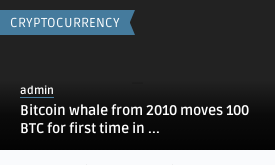Who contributed to the article?
Provide a well-explained and detailed answer to the question.

The label 'admin' below the heading suggests that the article has editorial oversight or contributions from an administrator or someone with administrative privileges.